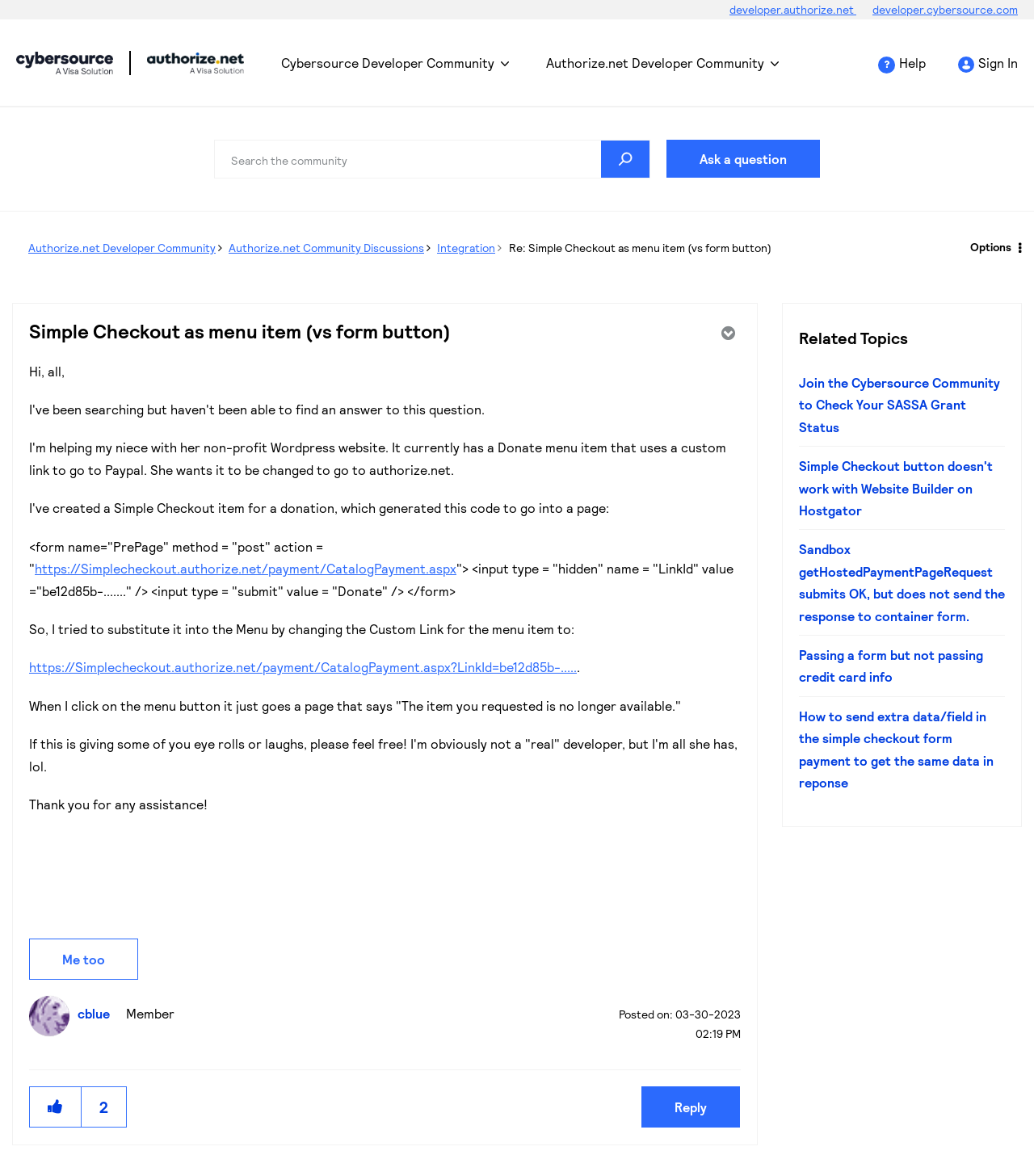From the webpage screenshot, predict the bounding box of the UI element that matches this description: "Integration".

[0.423, 0.205, 0.479, 0.217]